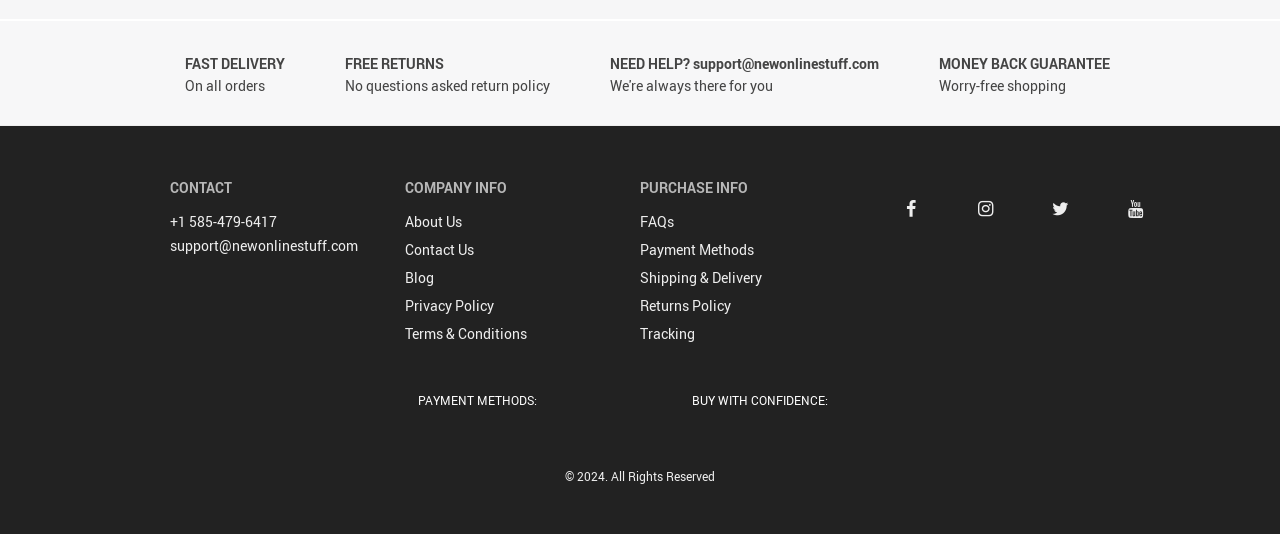Provide a short answer using a single word or phrase for the following question: 
What is the company's guarantee policy?

Money back guarantee